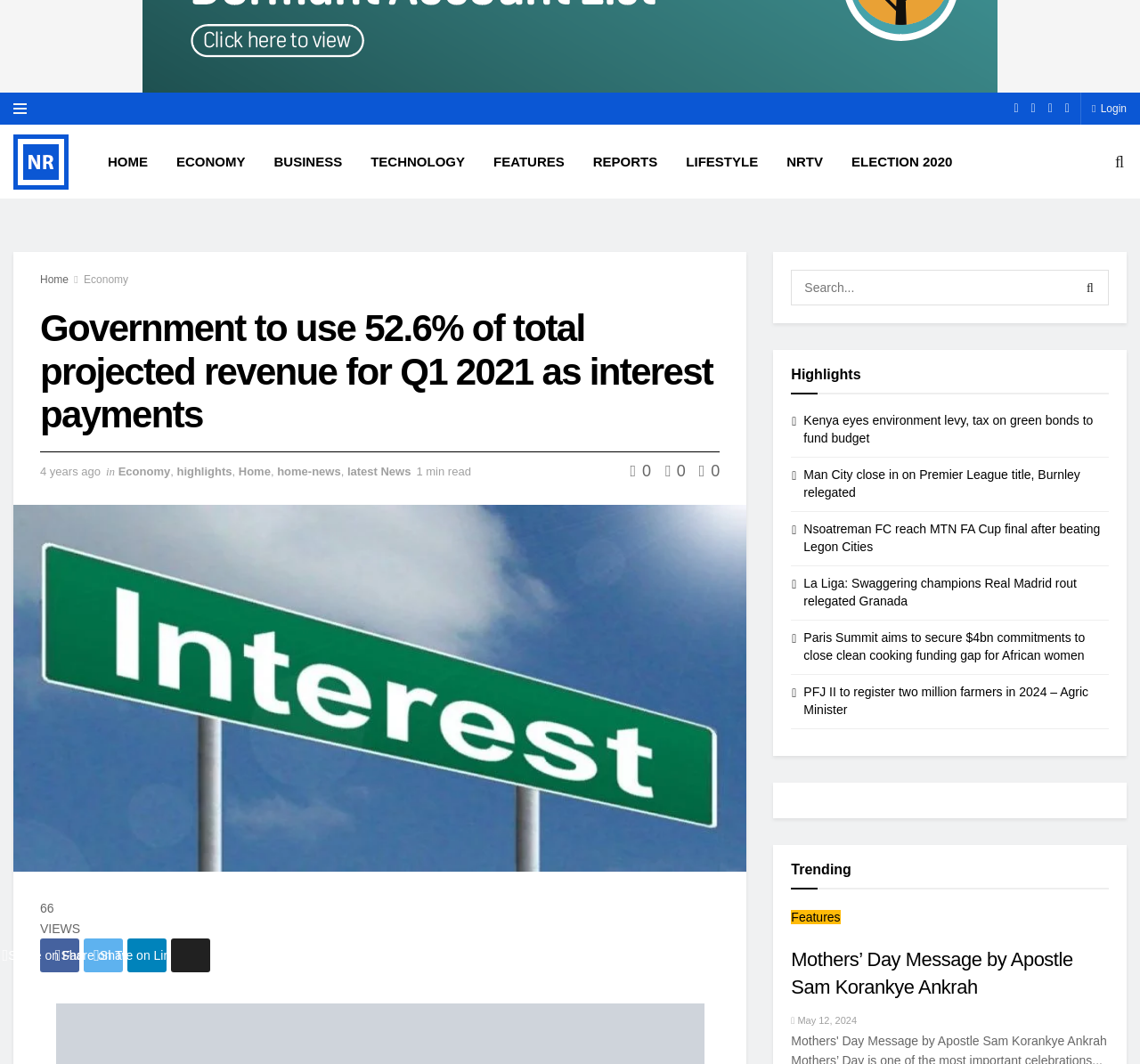Given the element description: "parent_node: Share on Facebook", predict the bounding box coordinates of the UI element it refers to, using four float numbers between 0 and 1, i.e., [left, top, right, bottom].

[0.15, 0.882, 0.184, 0.914]